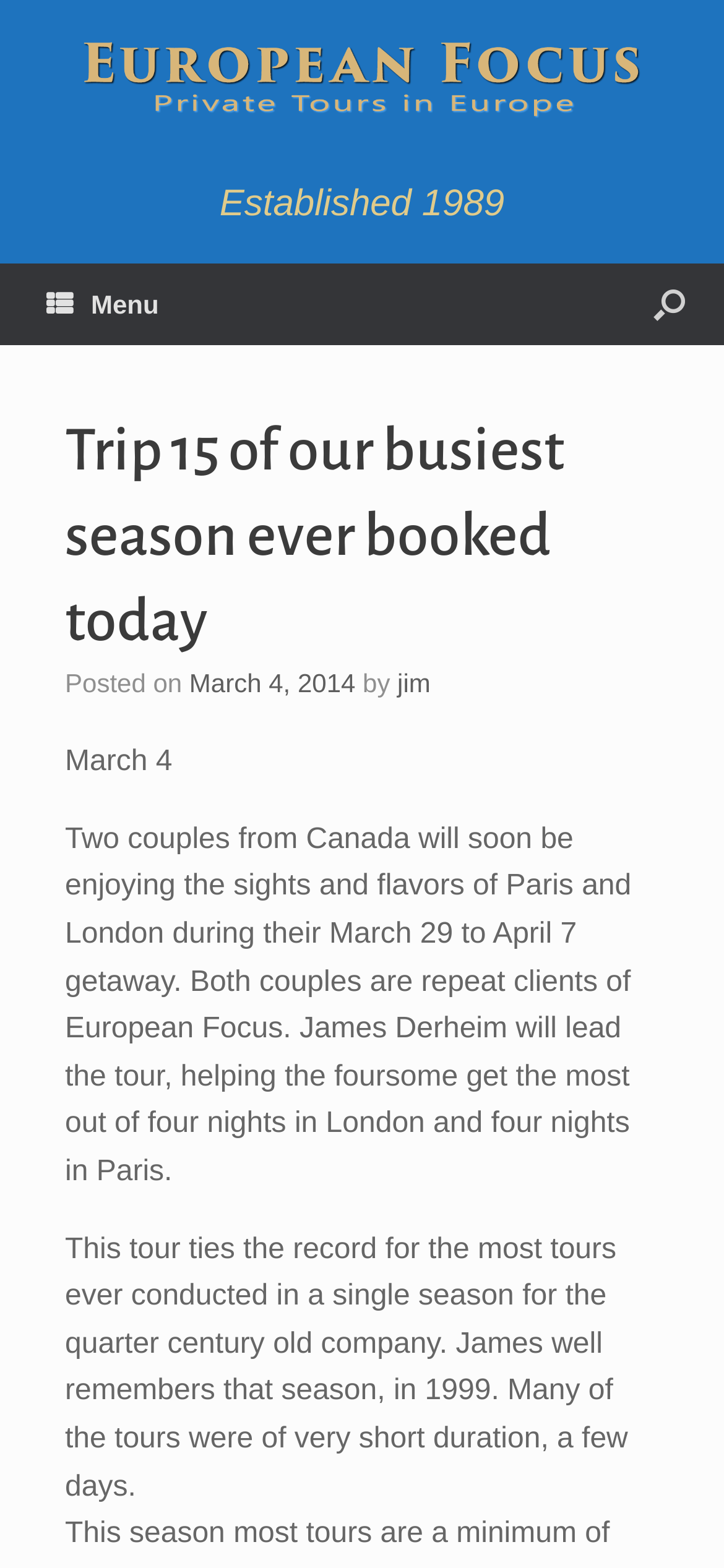Identify and provide the bounding box coordinates of the UI element described: "parent_node: Established 1989 title="European Focus"". The coordinates should be formatted as [left, top, right, bottom], with each number being a float between 0 and 1.

[0.09, 0.024, 0.91, 0.08]